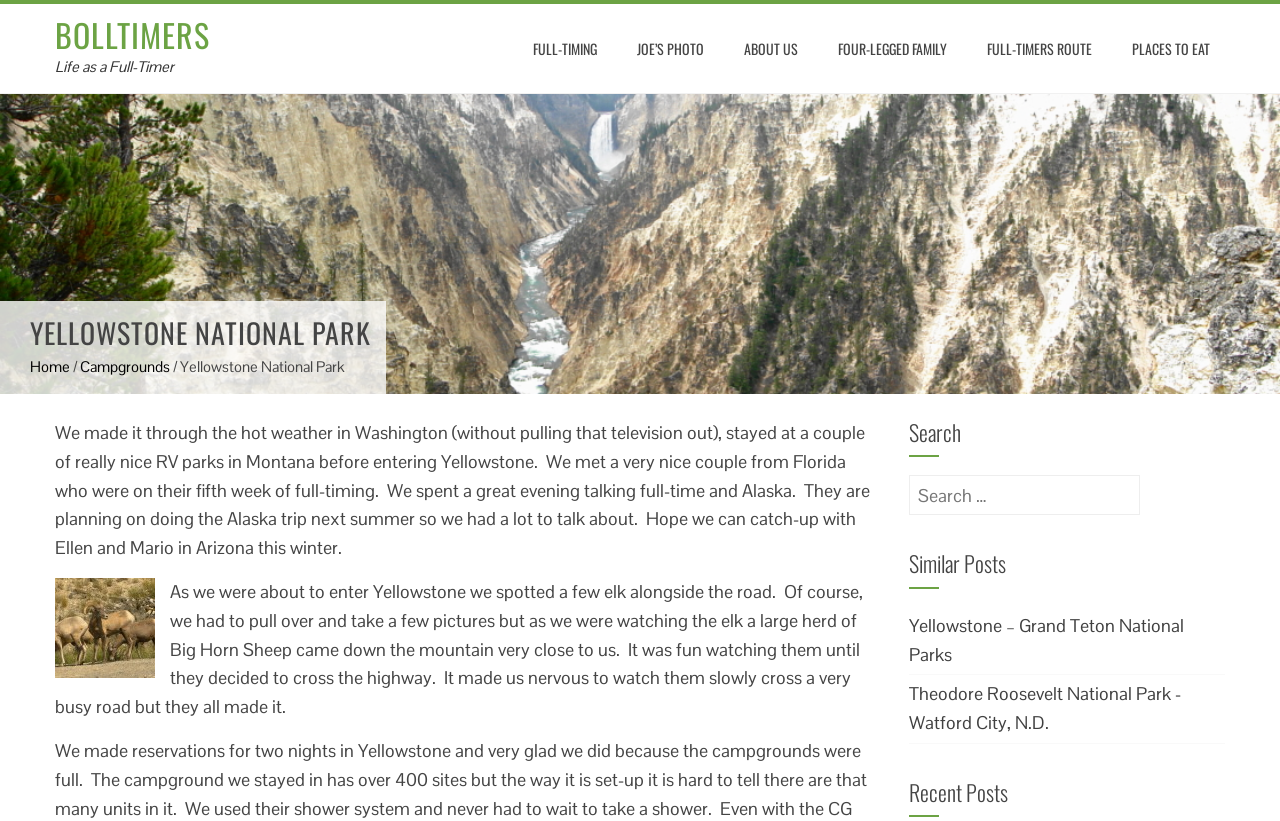What type of animal is shown in the image?
Make sure to answer the question with a detailed and comprehensive explanation.

The type of animal shown in the image can be found in the image element with bounding box coordinates [0.043, 0.704, 0.121, 0.826], which is described as 'Big Horn sheep'.